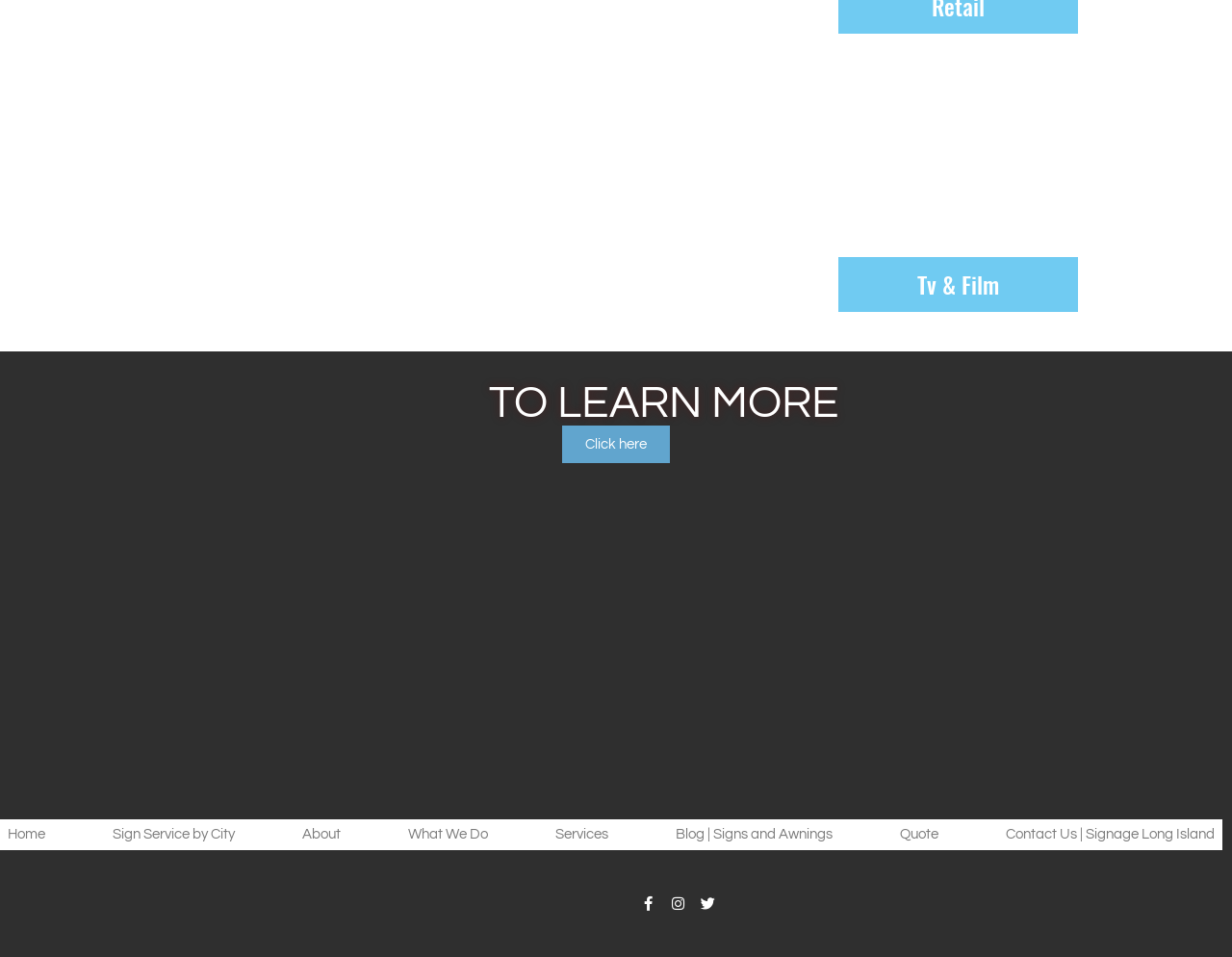Please analyze the image and provide a thorough answer to the question:
How many social media links are present at the bottom of the webpage?

The webpage has three social media links at the bottom, which are Facebook, Instagram, and Twitter, represented by their respective icons and labels.